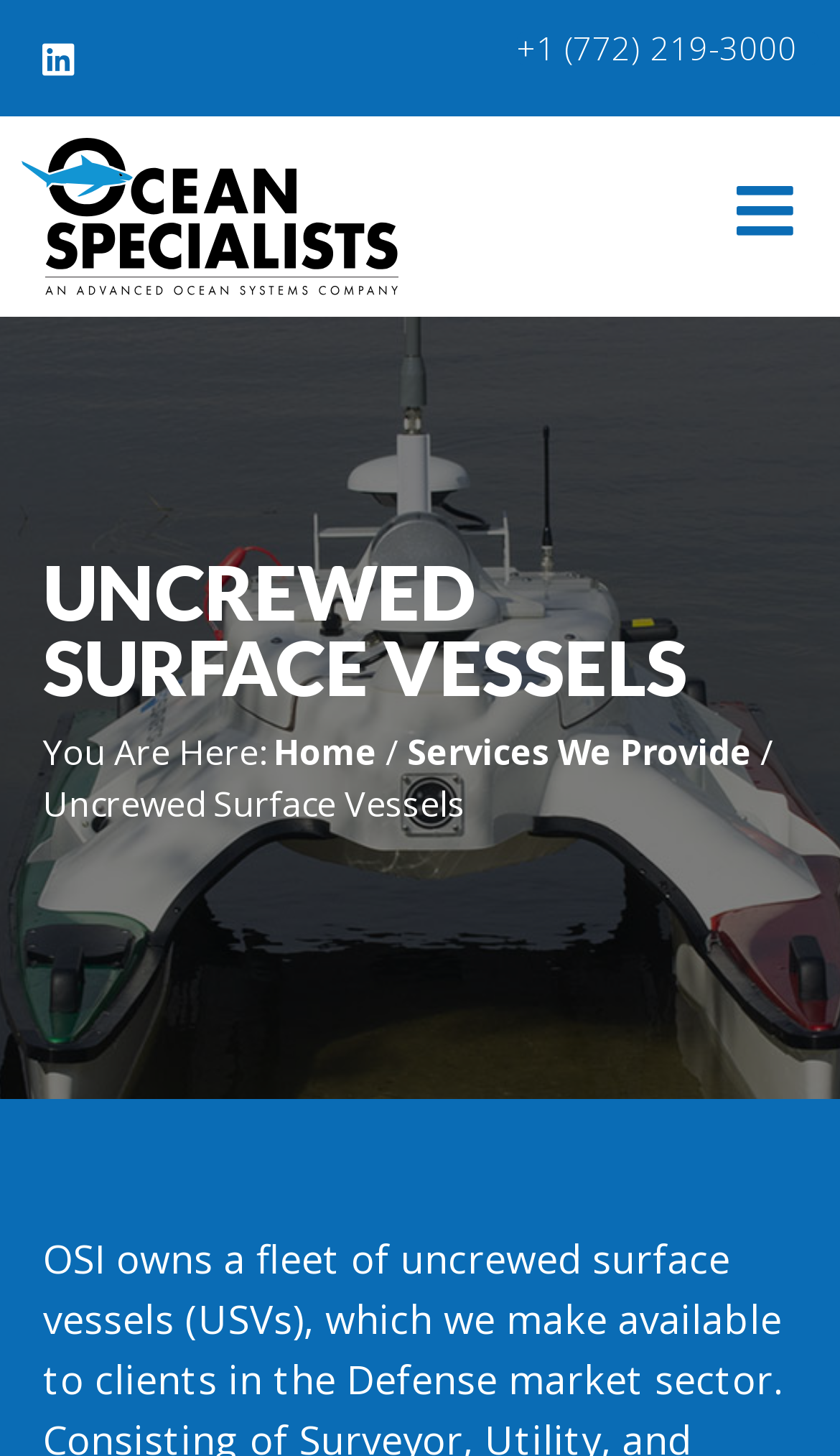Generate a comprehensive description of the webpage content.

The webpage is about Uncrewed Surface Vessels (USV) services provided by Ocean Specialists, Inc. At the top left corner, there are two social media links, one for LinkedIn and another without a description. On the top right corner, there is a phone number link "+1 (772) 219-3000". 

Below the top section, there is a prominent heading "UNCREWED SURFACE VESSELS" that spans almost the entire width of the page. Underneath the heading, there is a navigation section with breadcrumbs, which includes a "You Are Here:" label, a "Home" link, a "/" separator, and a "Services We Provide" link. The navigation section is aligned to the left side of the page. 

There are a total of 4 links in the top section and 3 links in the navigation section. The overall layout is organized, with clear headings and concise text.